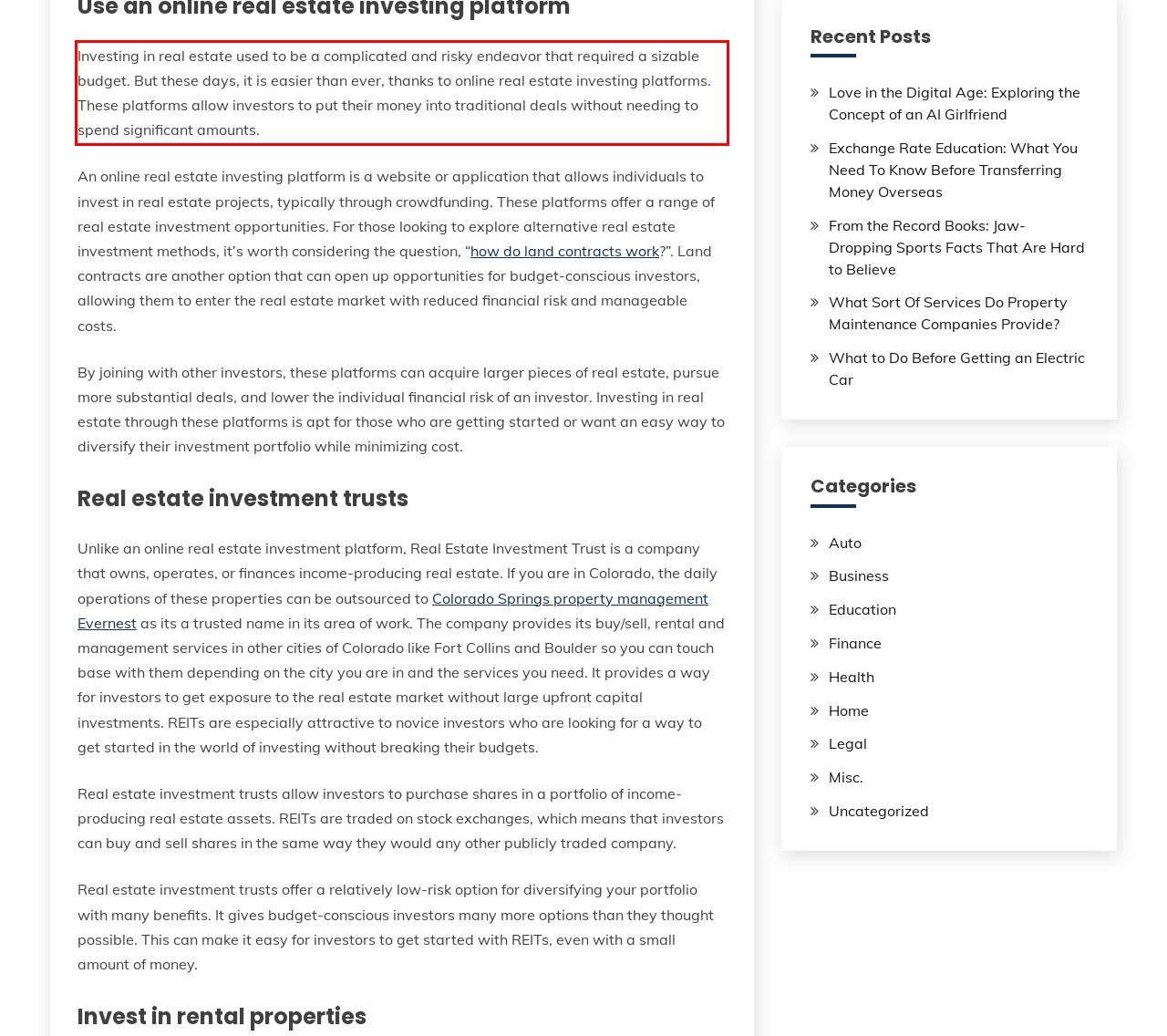Identify and transcribe the text content enclosed by the red bounding box in the given screenshot.

Investing in real estate used to be a complicated and risky endeavor that required a sizable budget. But these days, it is easier than ever, thanks to online real estate investing platforms. These platforms allow investors to put their money into traditional deals without needing to spend significant amounts.